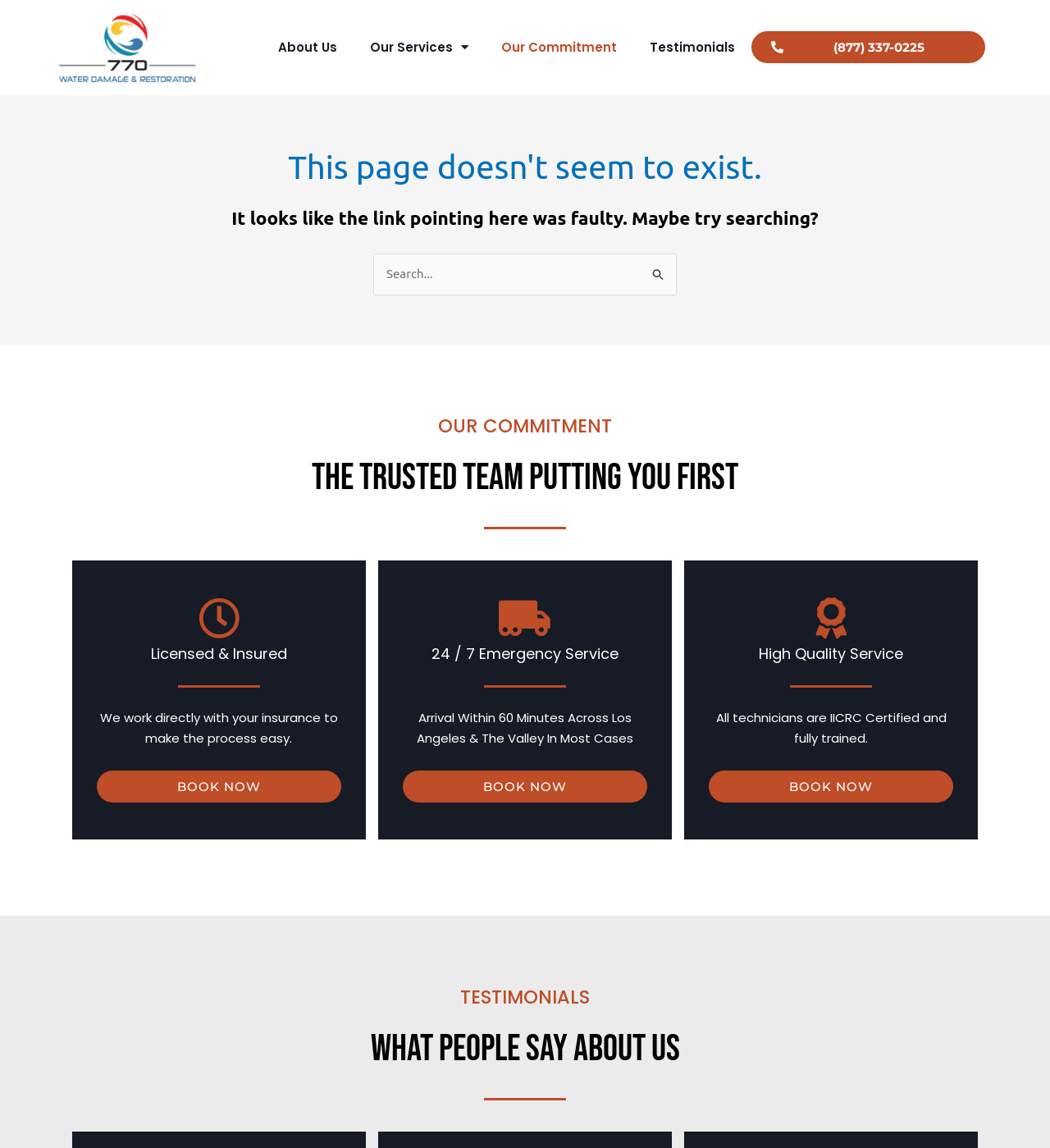How can I search for something?
Answer the question using a single word or phrase, according to the image.

Use the search box